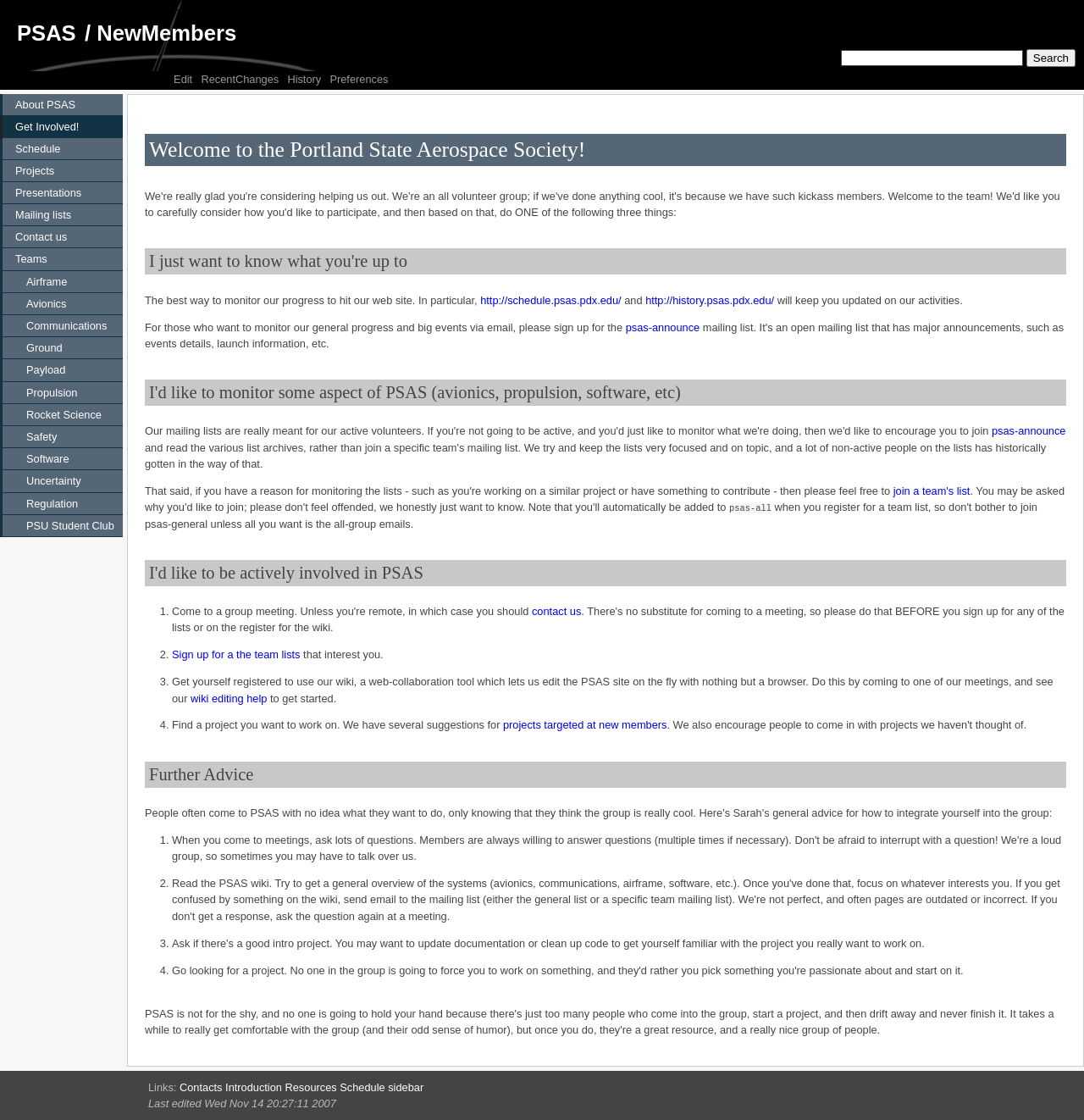Please identify the bounding box coordinates of the area I need to click to accomplish the following instruction: "Check the schedule".

[0.0, 0.123, 0.113, 0.143]